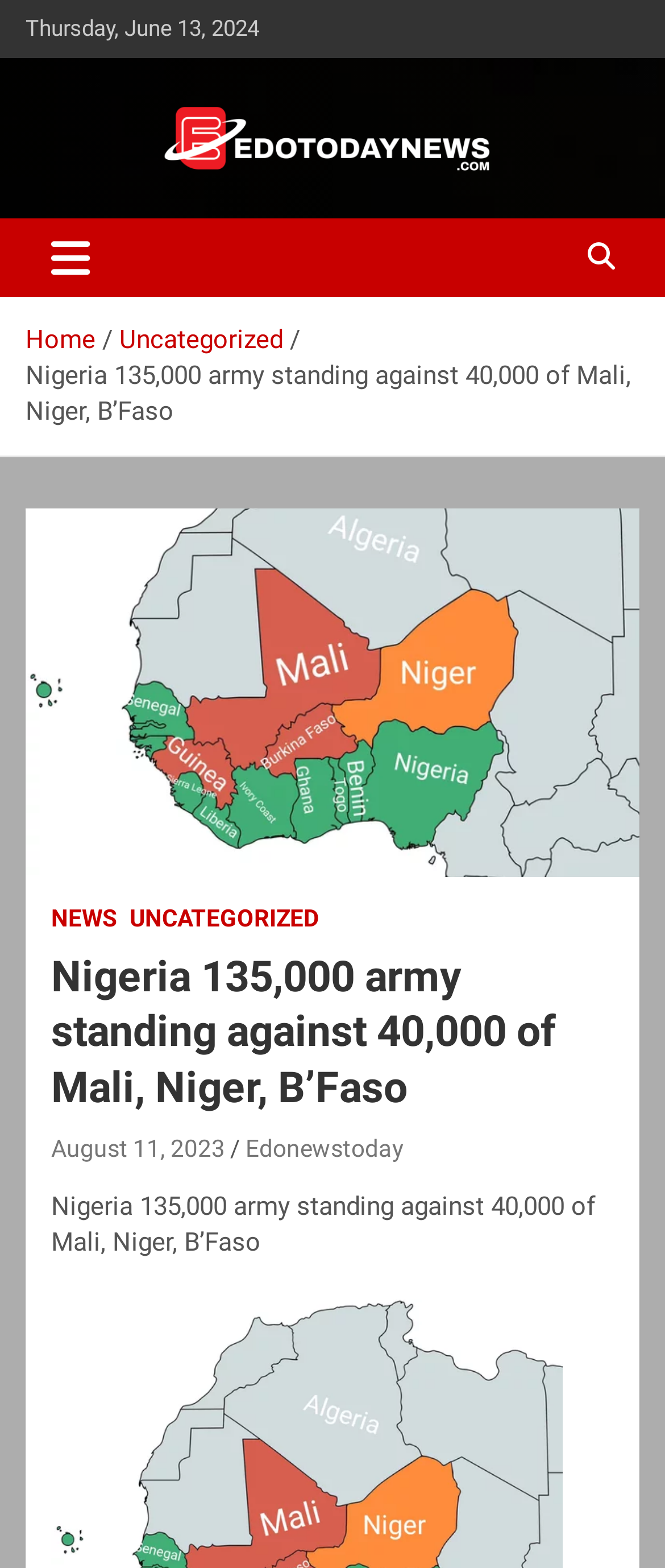Generate an in-depth caption that captures all aspects of the webpage.

The webpage appears to be a news article page. At the top left, there is a date "Thursday, June 13, 2024" and a logo of "Edotodaynews" with a link to the website. Below the logo, there is a heading "Edotodaynews" with a link to the website. 

To the right of the logo, there is a button "Toggle navigation" which is not expanded. Below the button, there is a navigation section with breadcrumbs, containing links to "Home" and "Uncategorized". 

Below the navigation section, there is a title "Nigeria 135,000 army standing against 40,000 of Mali, Niger, B’Faso" which is also the main topic of the article. 

On the right side of the title, there is a figure, likely an image related to the article. Below the figure, there are two links, "NEWS" and "UNCATEGORIZED", which are likely categories for the article.

Further down, there is a header section containing the article title again, followed by a link to the publication date "August 11, 2023" and a link to the author "Edonewstoday". 

Finally, there is a summary or excerpt of the article, which is the same as the title "Nigeria 135,000 army standing against 40,000 of Mali, Niger, B’Faso".